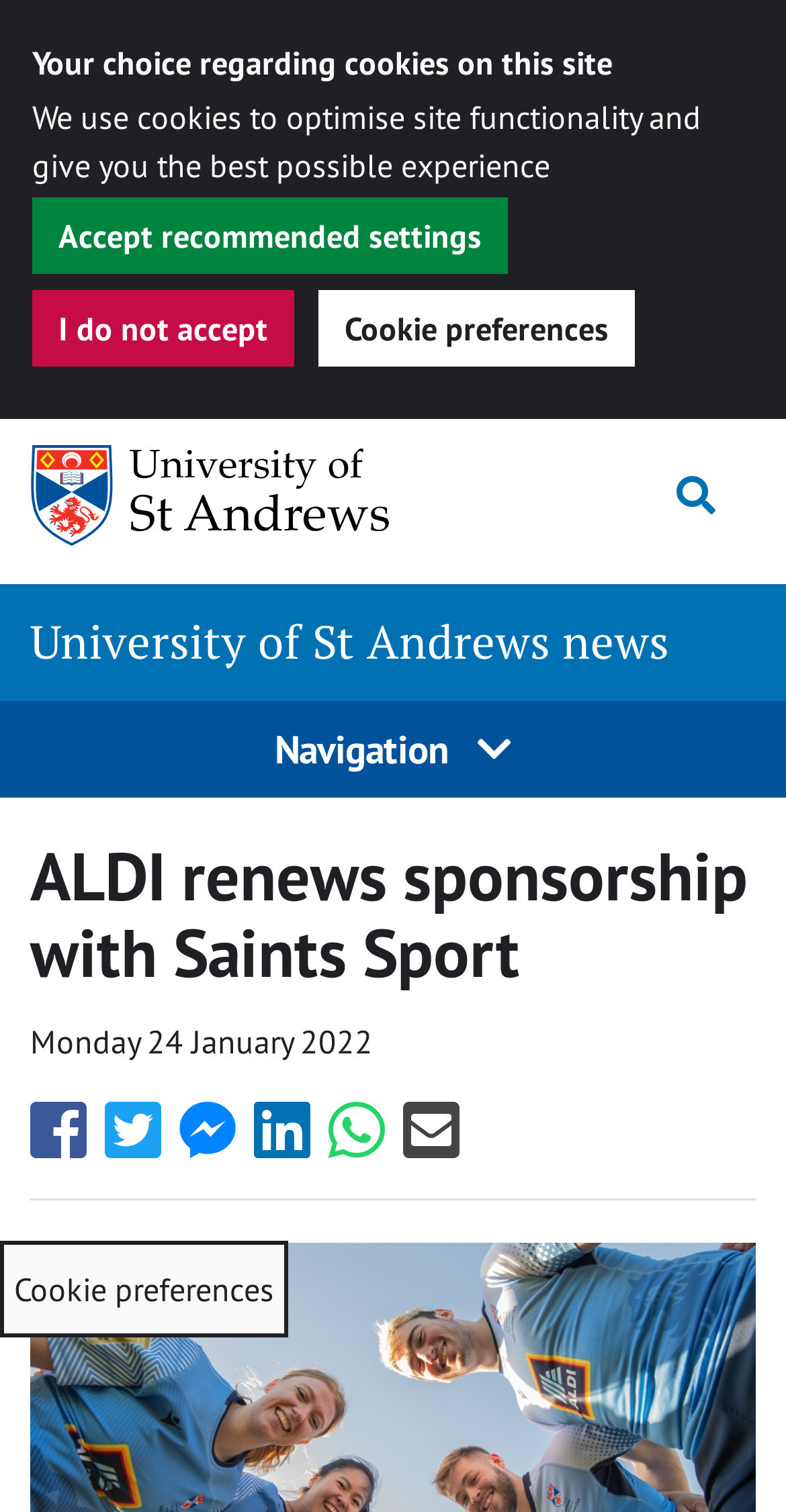Could you highlight the region that needs to be clicked to execute the instruction: "Click University of St Andrews link"?

[0.038, 0.294, 0.545, 0.361]